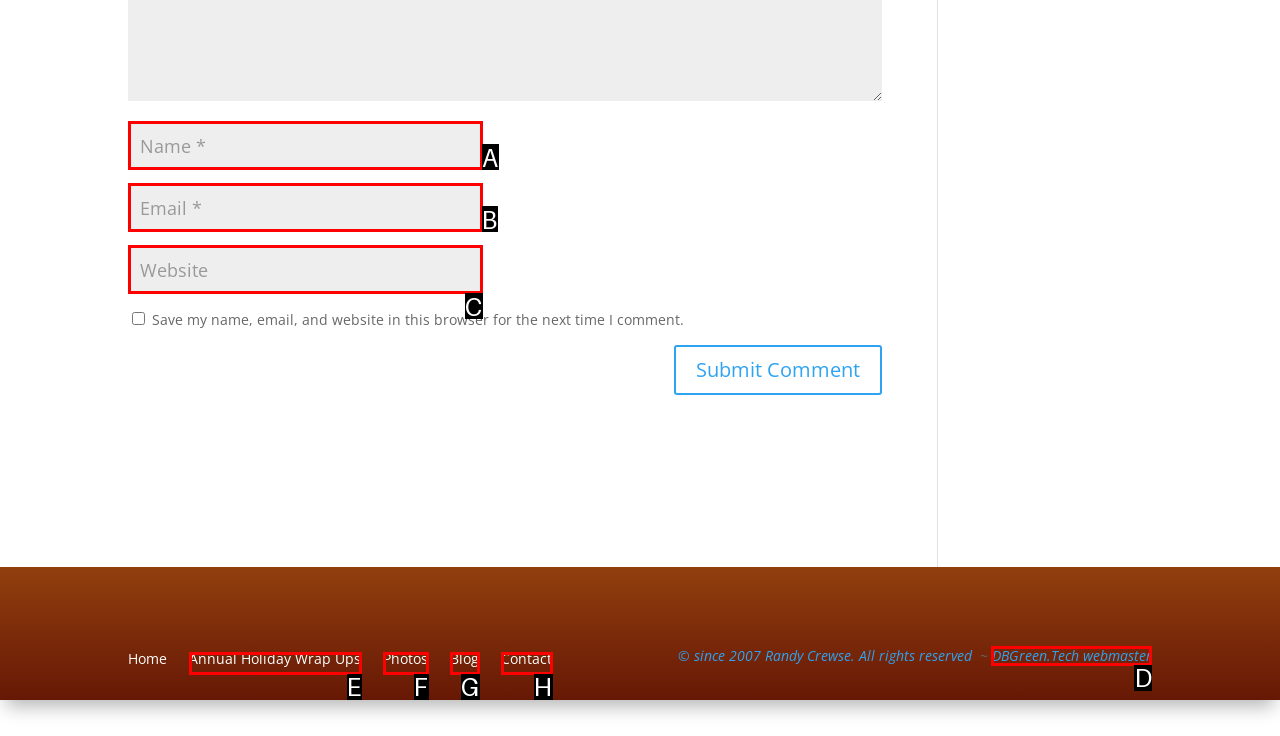Select the letter that aligns with the description: Blog. Answer with the letter of the selected option directly.

G